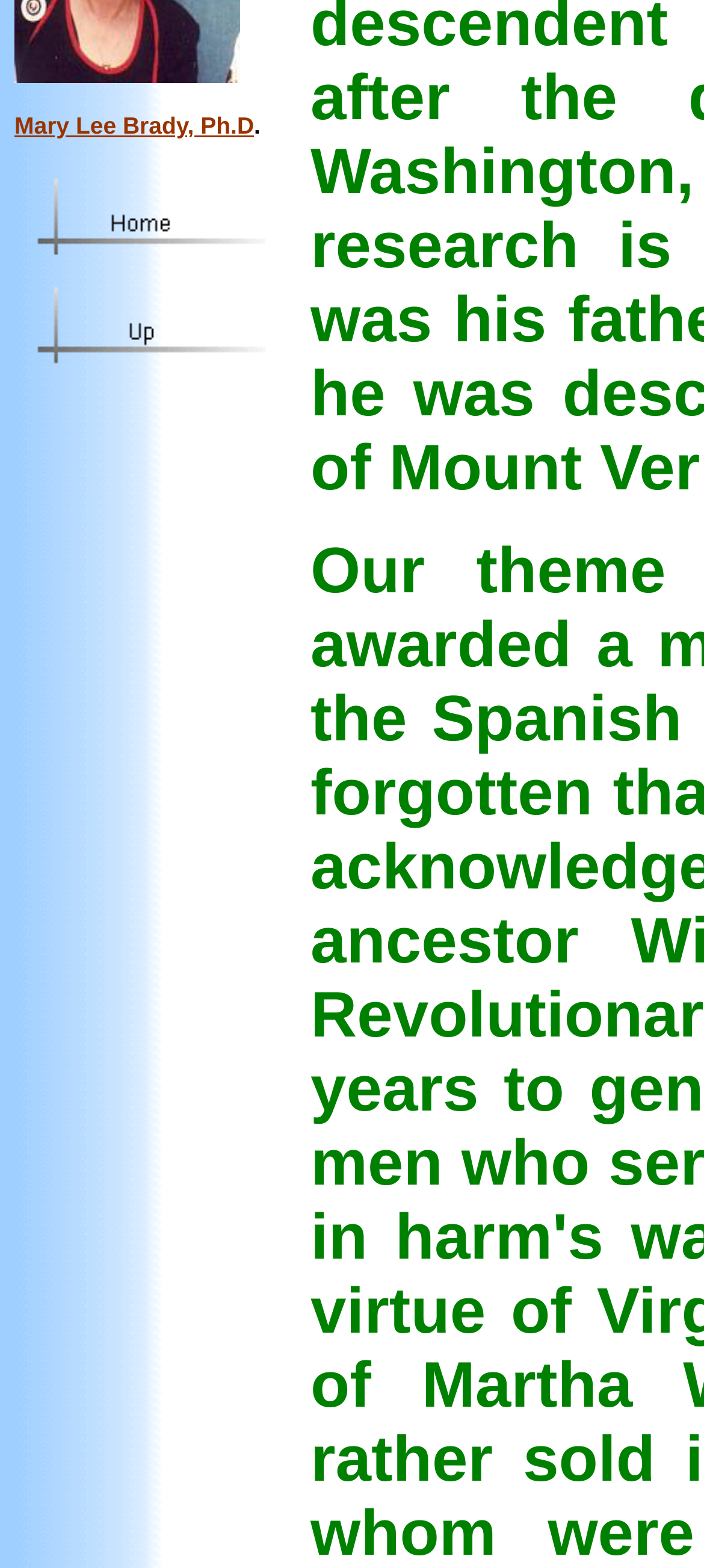Bounding box coordinates are specified in the format (top-left x, top-left y, bottom-right x, bottom-right y). All values are floating point numbers bounded between 0 and 1. Please provide the bounding box coordinate of the region this sentence describes: Mary Lee Brady, Ph.D

[0.021, 0.071, 0.361, 0.089]